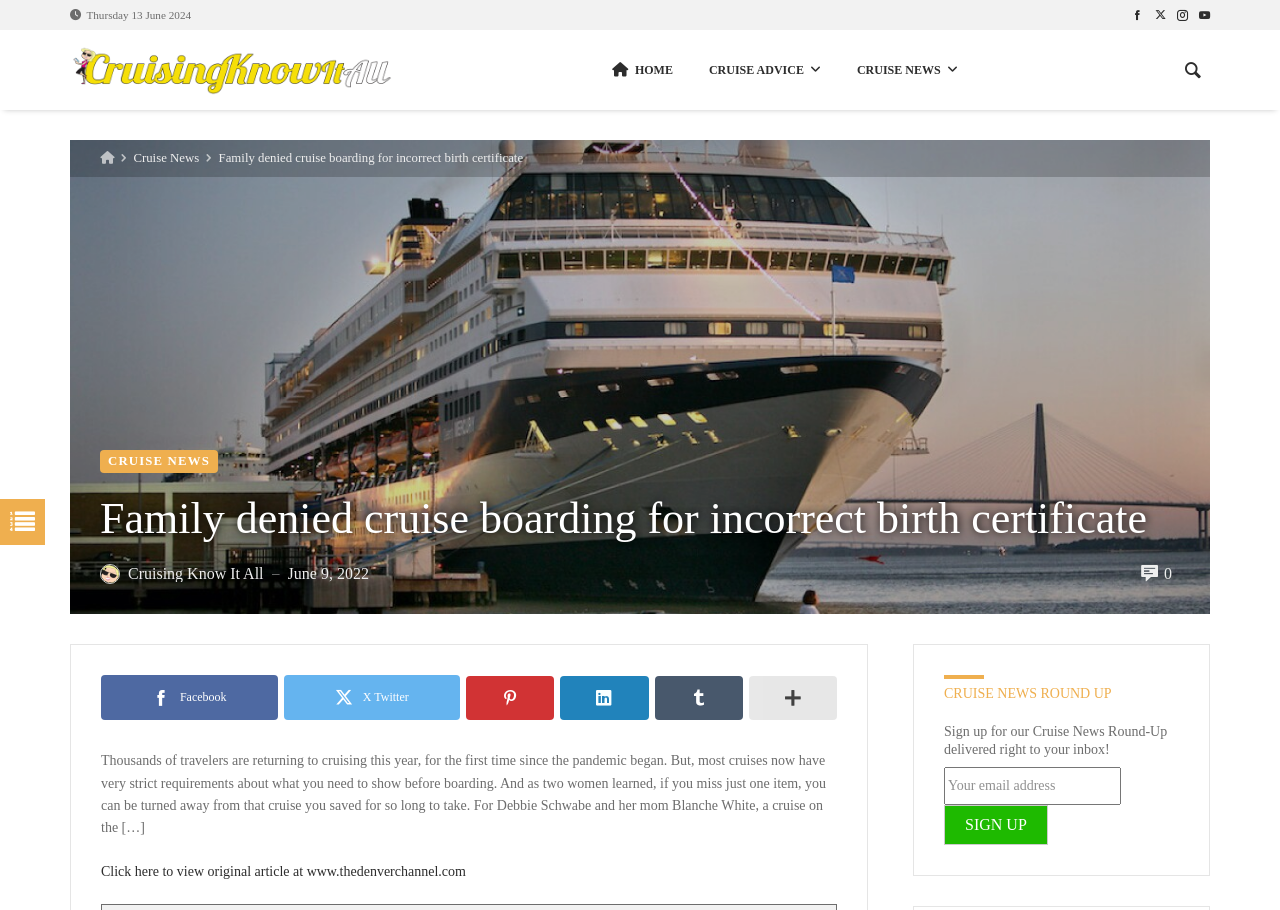Analyze the image and give a detailed response to the question:
What is the date of the article?

I found the date of the article by looking at the link 'June 9, 2022' which is located below the title of the article.